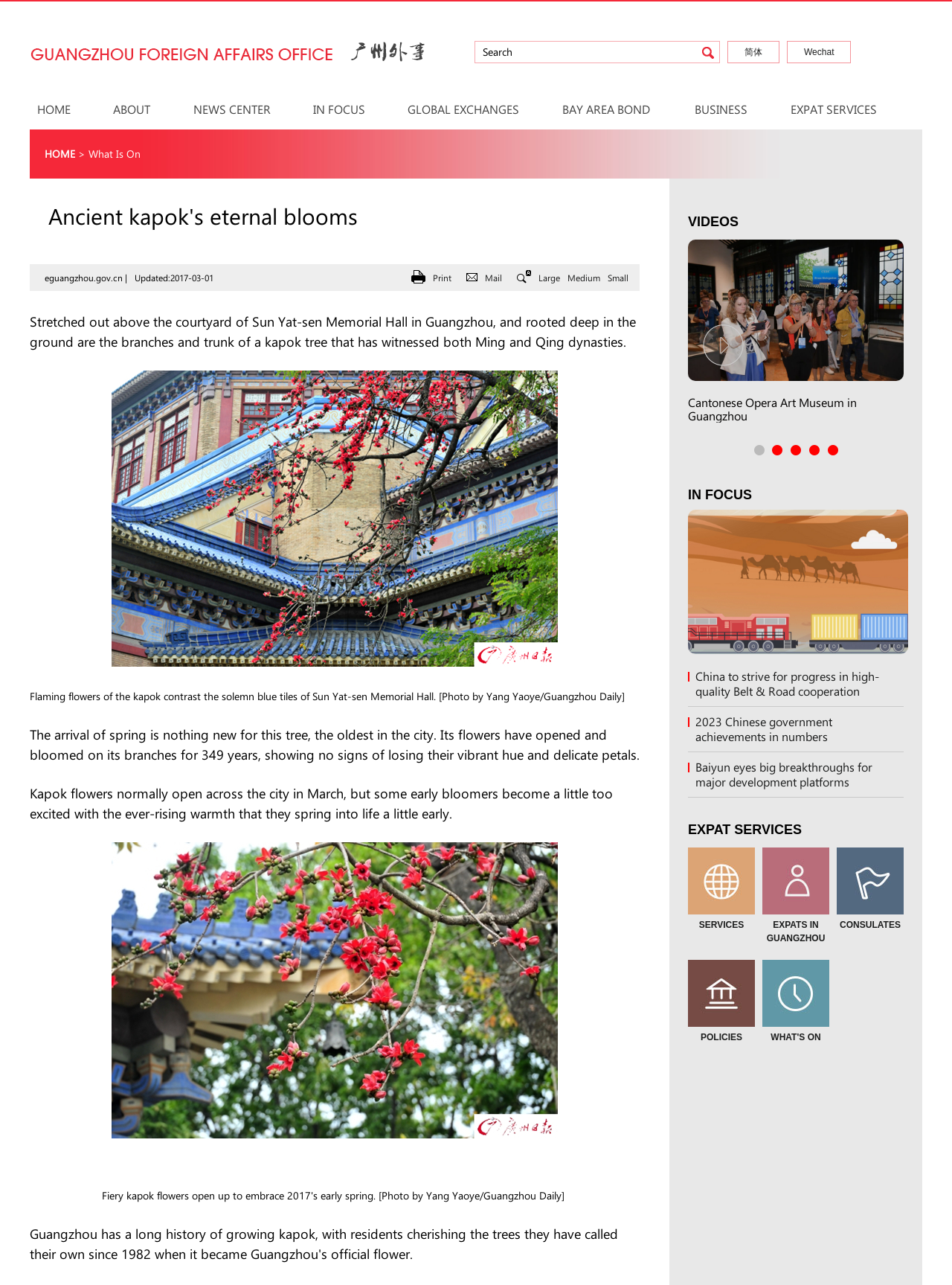Using the provided description Expats in Guangzhou, find the bounding box coordinates for the UI element. Provide the coordinates in (top-left x, top-left y, bottom-right x, bottom-right y) format, ensuring all values are between 0 and 1.

[0.801, 0.66, 0.871, 0.735]